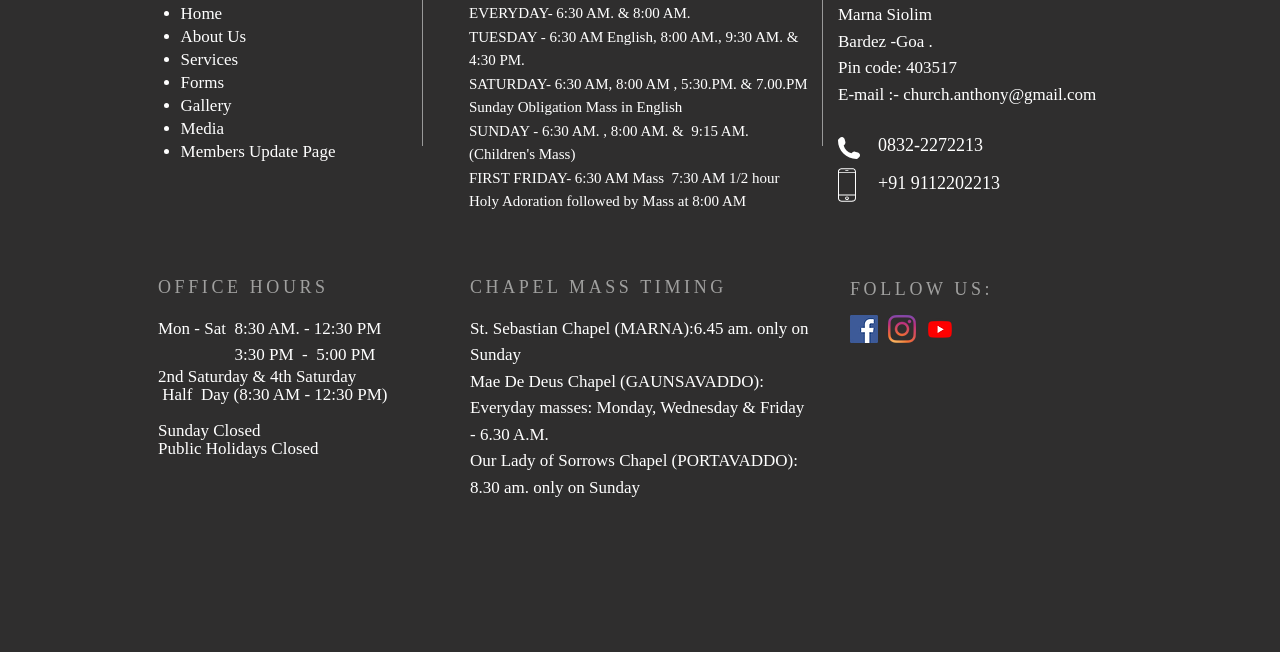Please identify the bounding box coordinates of the element's region that I should click in order to complete the following instruction: "Visit About Us". The bounding box coordinates consist of four float numbers between 0 and 1, i.e., [left, top, right, bottom].

[0.141, 0.037, 0.192, 0.072]